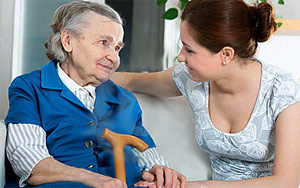Provide a single word or phrase answer to the question: 
What is the emotional tone of the interaction?

Warm and caring